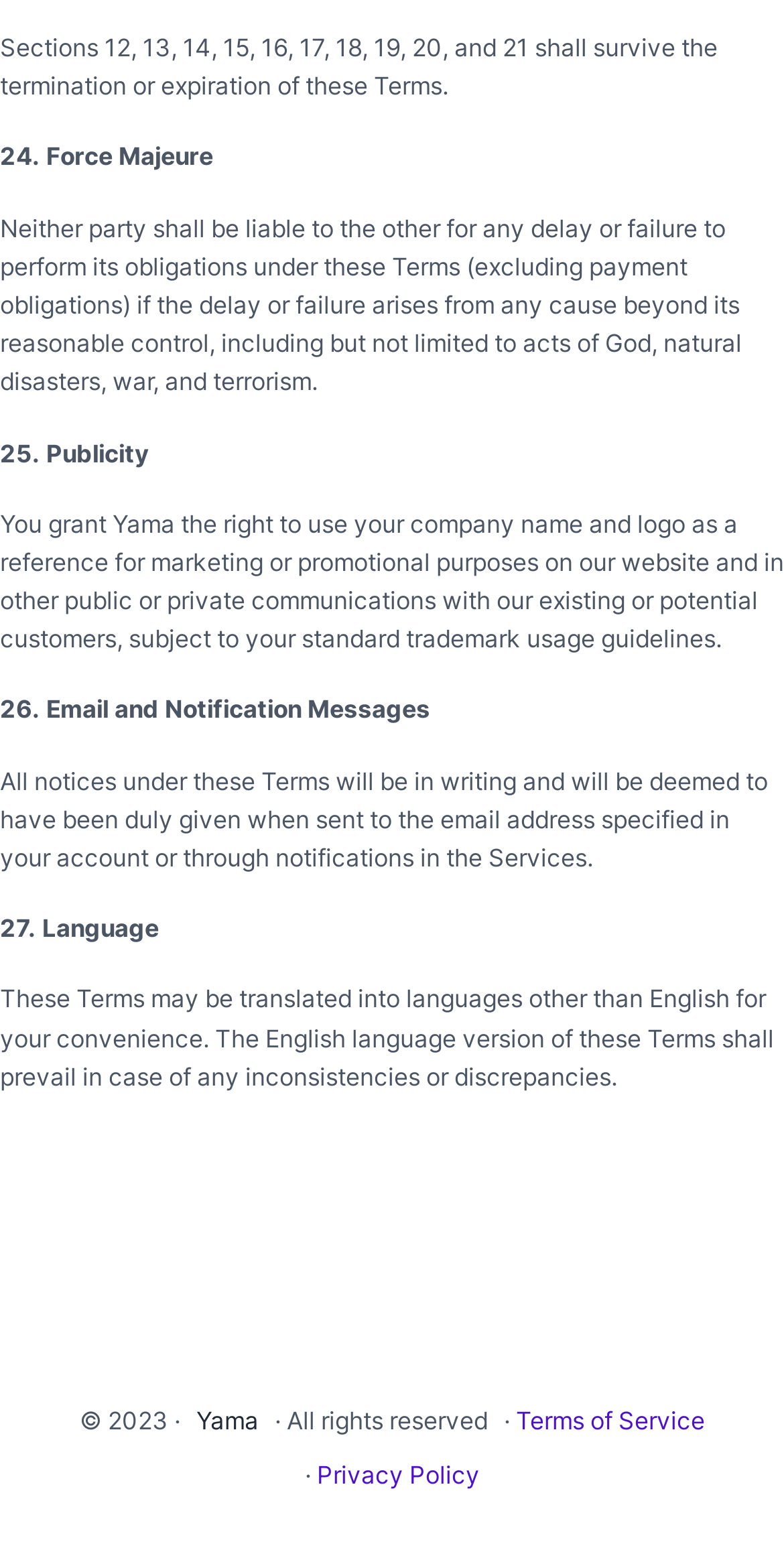Determine the bounding box coordinates for the HTML element described here: "Terms of Service".

[0.658, 0.901, 0.899, 0.921]